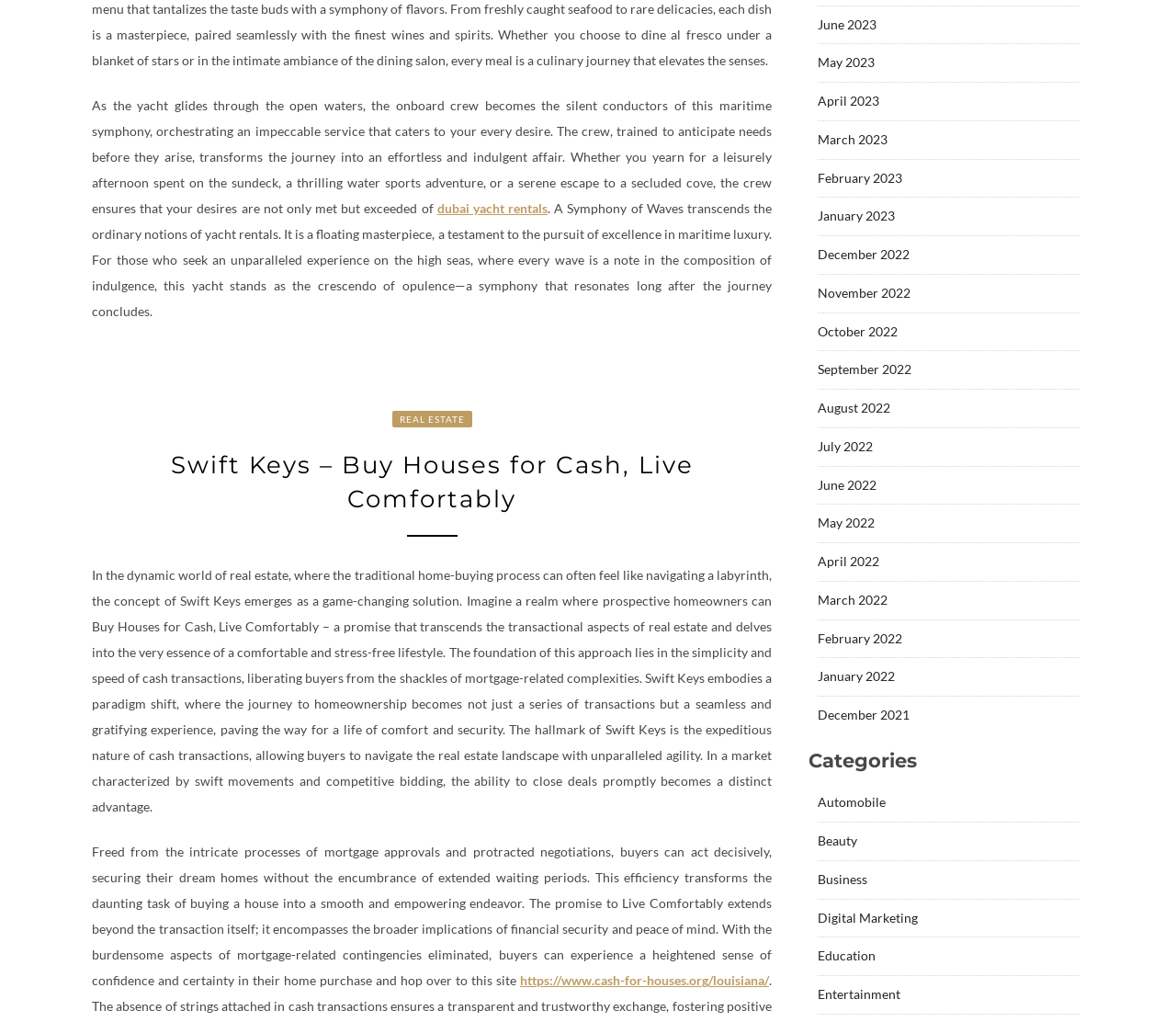Provide the bounding box coordinates for the specified HTML element described in this description: "dubai yacht rentals". The coordinates should be four float numbers ranging from 0 to 1, in the format [left, top, right, bottom].

[0.372, 0.196, 0.466, 0.211]